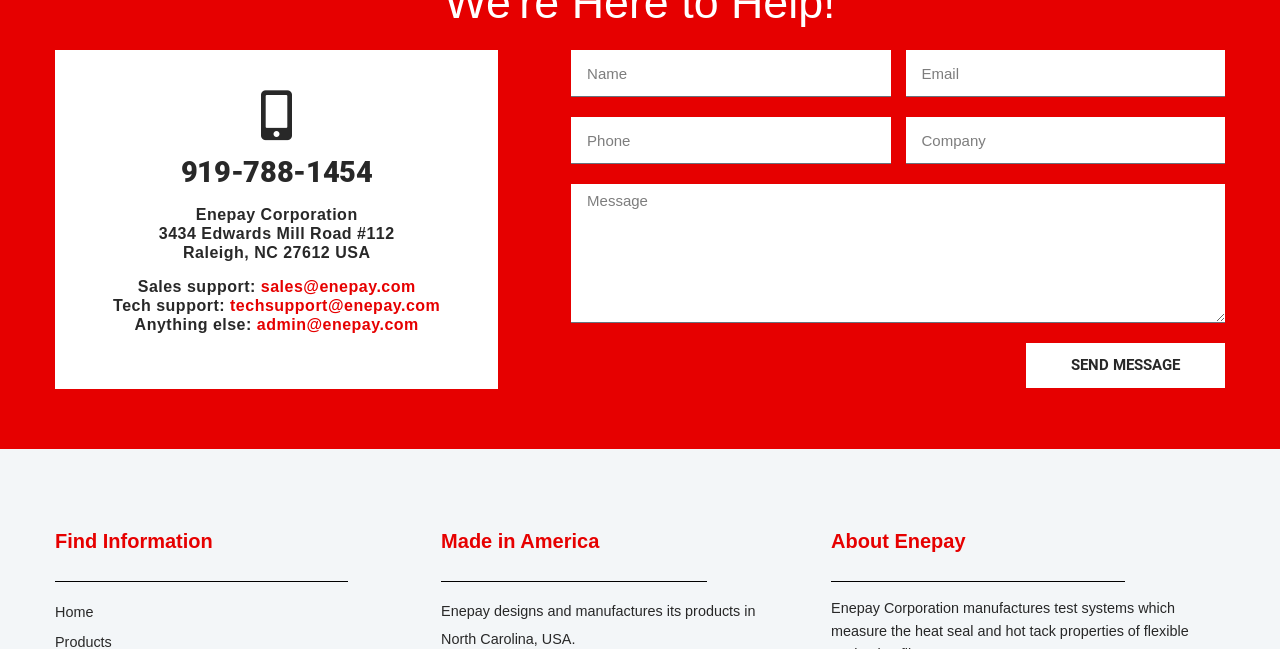Locate the bounding box coordinates of the region to be clicked to comply with the following instruction: "Click the SEND MESSAGE button". The coordinates must be four float numbers between 0 and 1, in the form [left, top, right, bottom].

[0.802, 0.529, 0.957, 0.598]